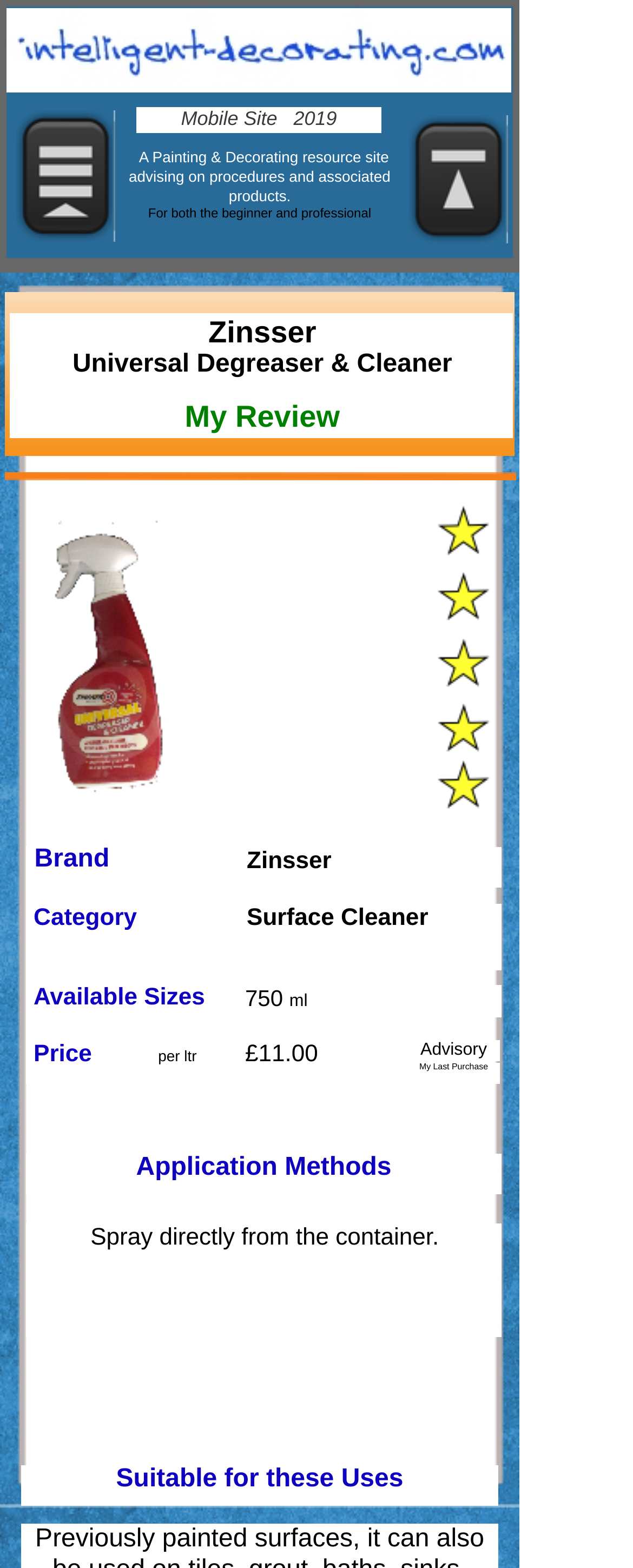Using the image as a reference, answer the following question in as much detail as possible:
How should the product be used?

I found the usage instructions in the section where the product details are listed. The text 'Application Methods' is followed by the instruction 'Spray directly from the container'.